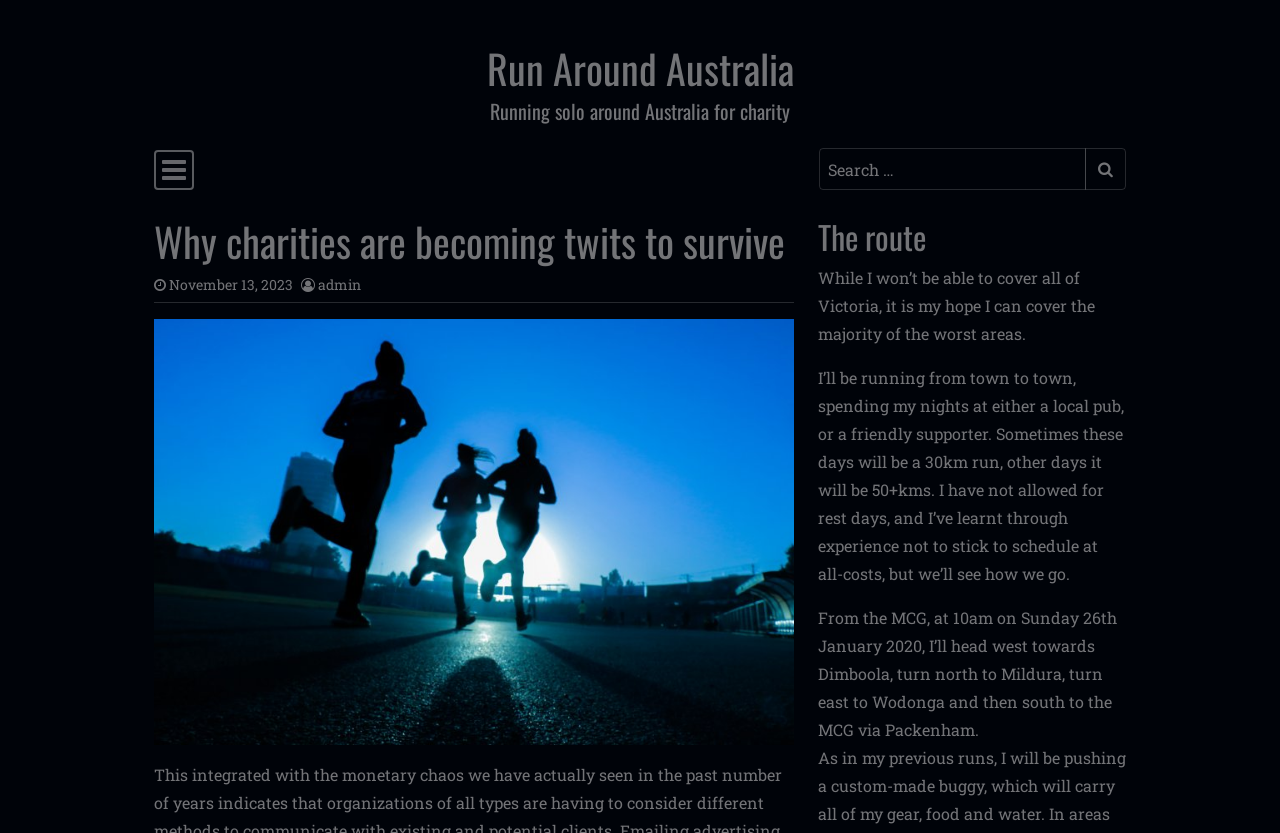Identify the bounding box of the UI component described as: "aria-label="Search input" name="s" placeholder="Search …"".

[0.64, 0.178, 0.848, 0.228]